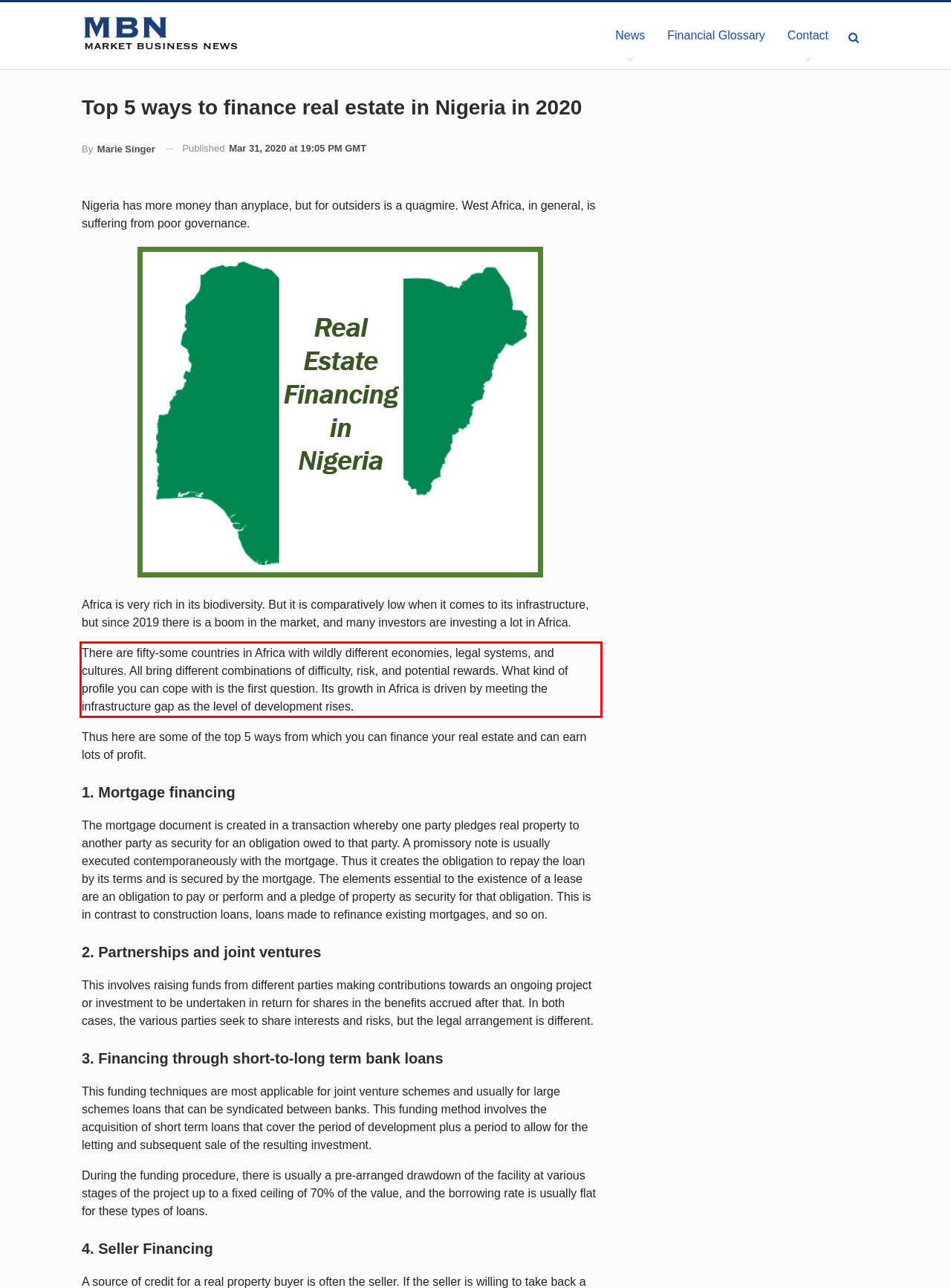With the provided screenshot of a webpage, locate the red bounding box and perform OCR to extract the text content inside it.

There are fifty-some countries in Africa with wildly different economies, legal systems, and cultures. All bring different combinations of difficulty, risk, and potential rewards. What kind of profile you can cope with is the first question. Its growth in Africa is driven by meeting the infrastructure gap as the level of development rises.